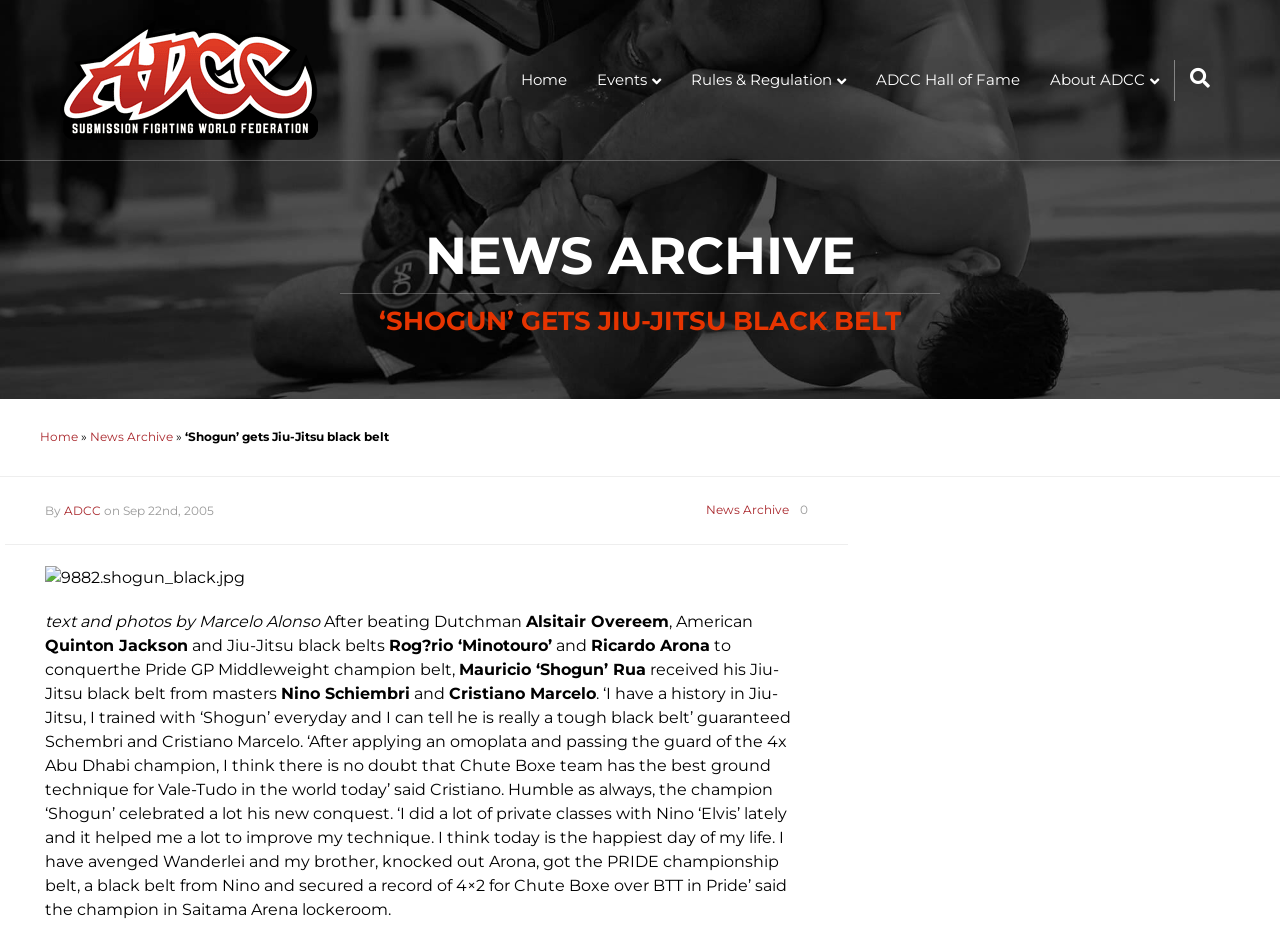Create a detailed summary of the webpage's content and design.

The webpage is about Mauricio "Shogun" Rua receiving his Jiu-Jitsu black belt. At the top, there is a header section with a logo and a navigation menu that includes links to "Home", "Events", "Rules & Regulation", "ADCC Hall of Fame", and "About ADCC". Below the header, there is a large heading that reads "NEWS ARCHIVE" and a subheading that reads "‘SHOGUN’ GETS JIU-JITSU BLACK BELT".

The main content of the webpage is an article about Shogun's achievement, which includes a photo of him receiving his black belt. The article is divided into several paragraphs, with the first paragraph mentioning that Shogun received his black belt from masters Nino Schiembri and Cristiano Marcelo. The subsequent paragraphs provide more details about Shogun's journey, including his training with Nino and his thoughts on his achievement.

To the left of the article, there is a sidebar with links to "Home" and "News Archive", as well as a breadcrumb trail that shows the current page's location within the website's hierarchy. At the bottom of the webpage, there is a small image and some text that appears to be a footer section.

There are a total of 7 links on the webpage, including the navigation menu items and the links in the sidebar and breadcrumb trail. There are also 2 images on the webpage, including the logo in the header and the photo of Shogun receiving his black belt.